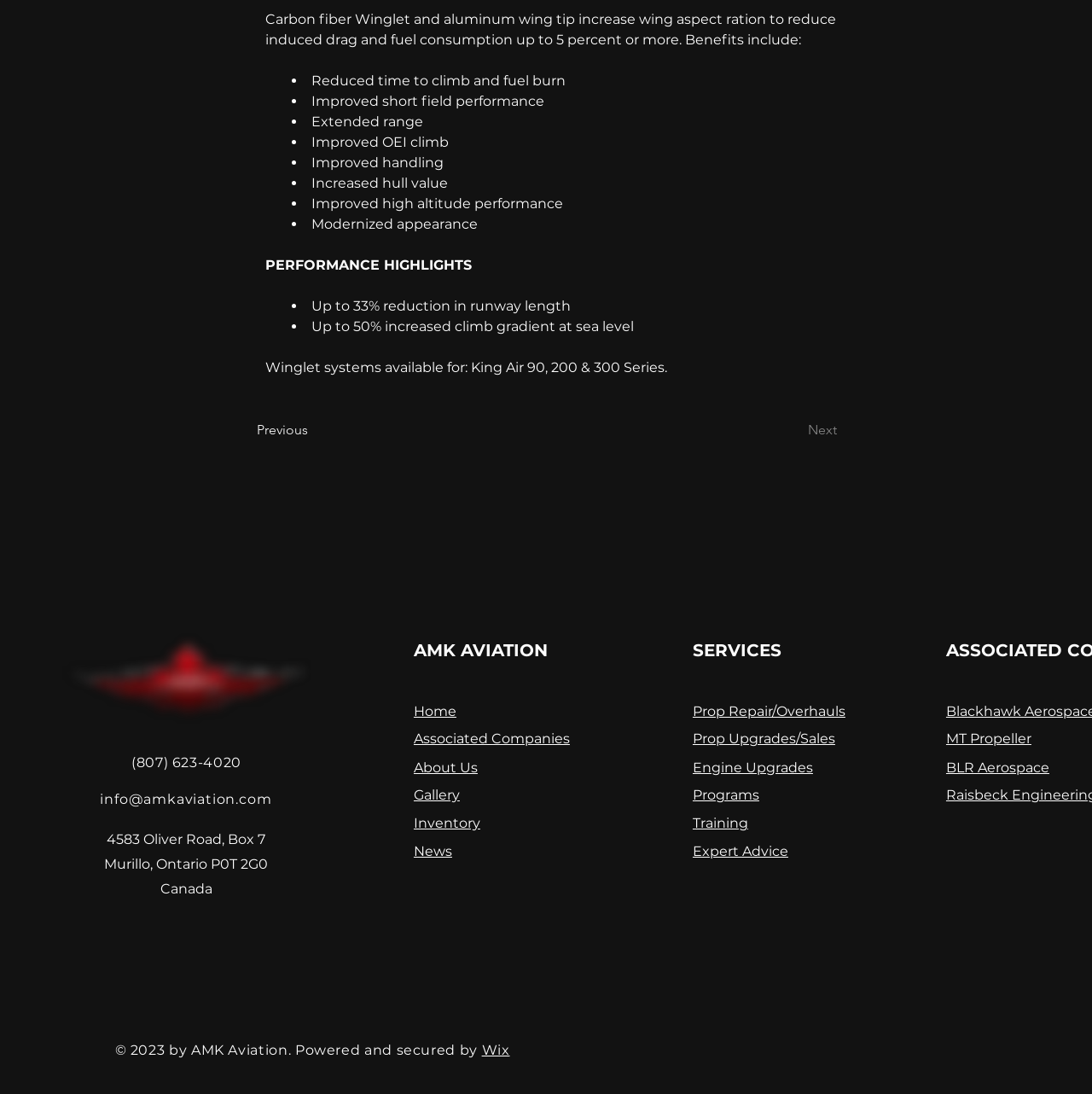Give the bounding box coordinates for the element described as: "News".

[0.379, 0.77, 0.414, 0.785]